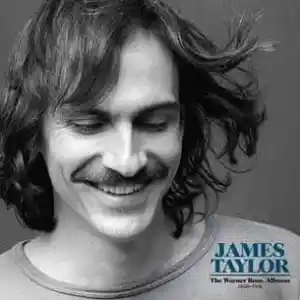Paint a vivid picture of the image with your description.

The image features a smiling James Taylor, embodying the relaxed and intimate spirit of his music. His tousled hair and mustache contribute to a laid-back, approachable appearance. This black-and-white photograph captures a moment of genuine joy, reflecting Taylor's engaging personality that resonates with fans. In the lower right corner, the text reads "JAMES TAYLOR" prominently, alongside the subtitle "The Warner Bros. Albums," hinting at his influential work with Warner Bros. Records during the early 1970s. This album collection showcases the seminal music that helped shape the singer-songwriter movement, including timeless classics admired for their heartfelt lyrics and soothing melodies.